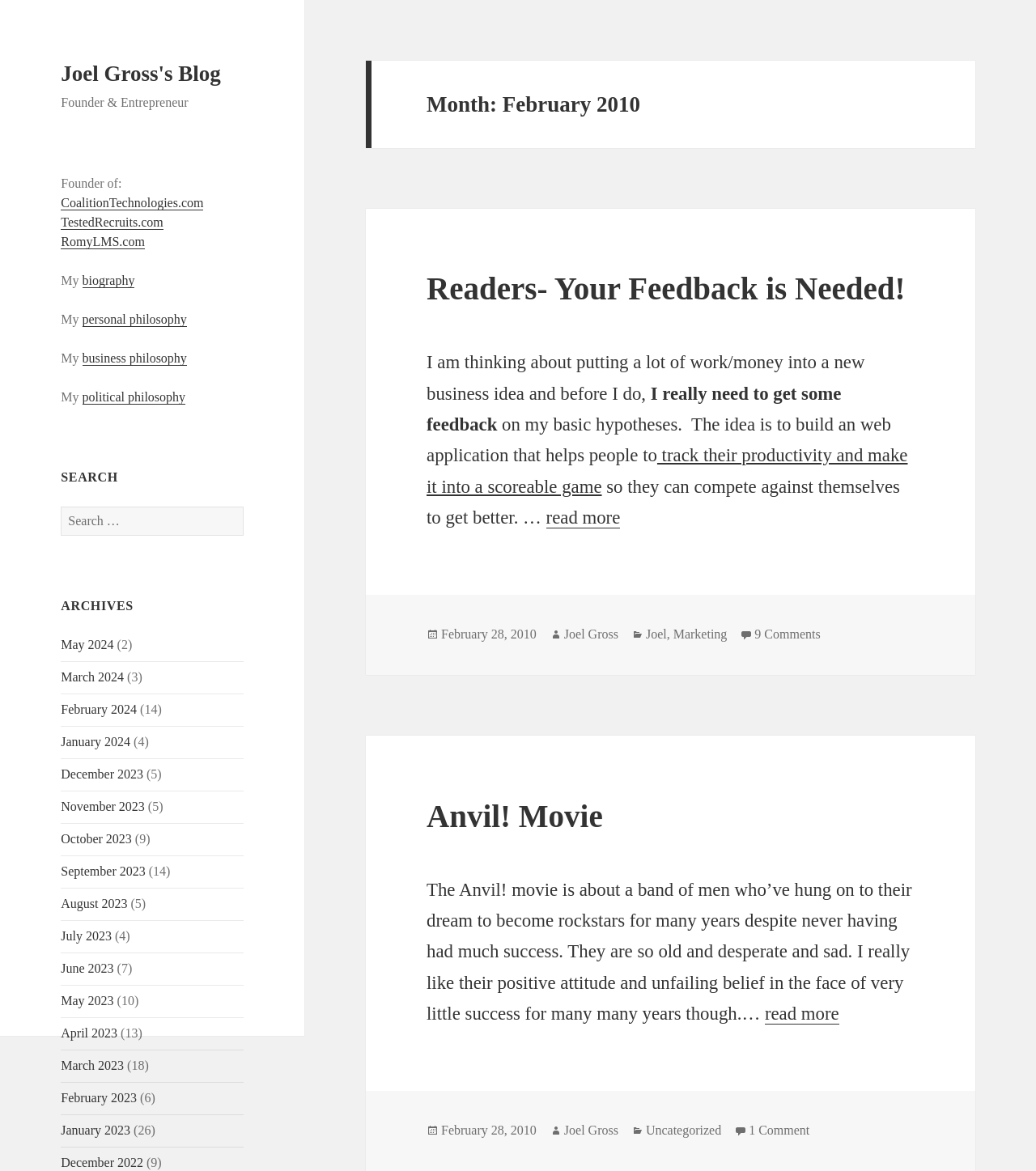Give a concise answer using one word or a phrase to the following question:
What is the profession of the blog owner?

Founder & Entrepreneur